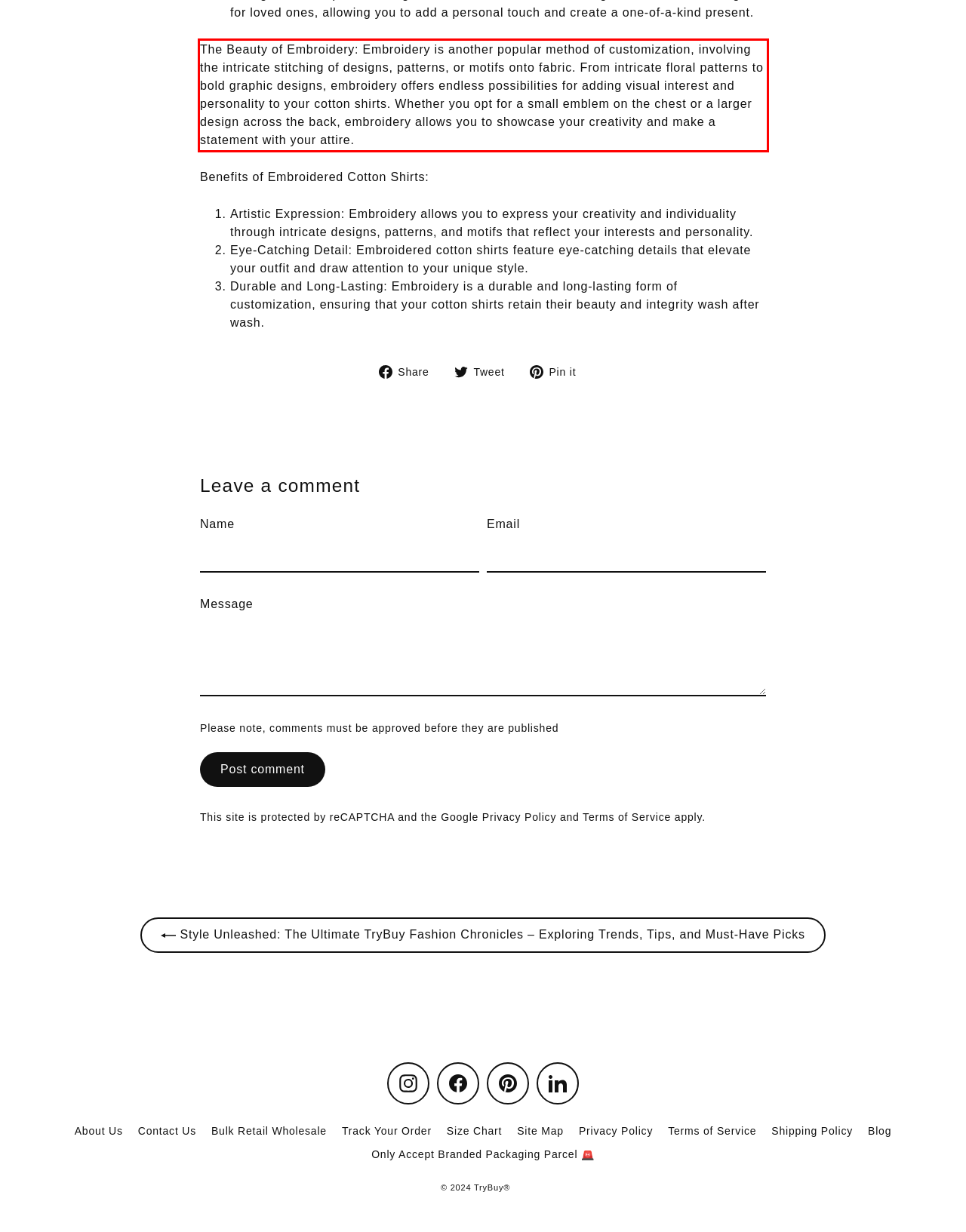Identify the text within the red bounding box on the webpage screenshot and generate the extracted text content.

The Beauty of Embroidery: Embroidery is another popular method of customization, involving the intricate stitching of designs, patterns, or motifs onto fabric. From intricate floral patterns to bold graphic designs, embroidery offers endless possibilities for adding visual interest and personality to your cotton shirts. Whether you opt for a small emblem on the chest or a larger design across the back, embroidery allows you to showcase your creativity and make a statement with your attire.